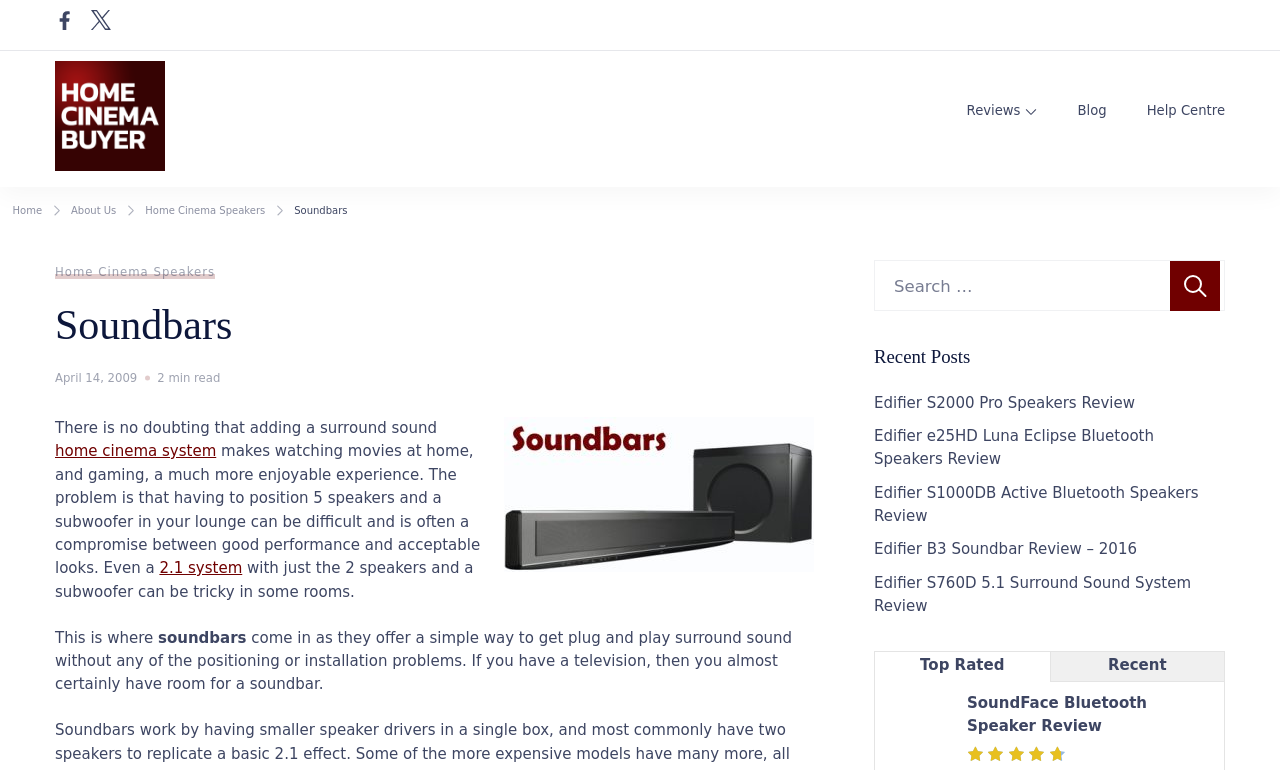What is the purpose of soundbars?
From the screenshot, provide a brief answer in one word or phrase.

Simple surround sound